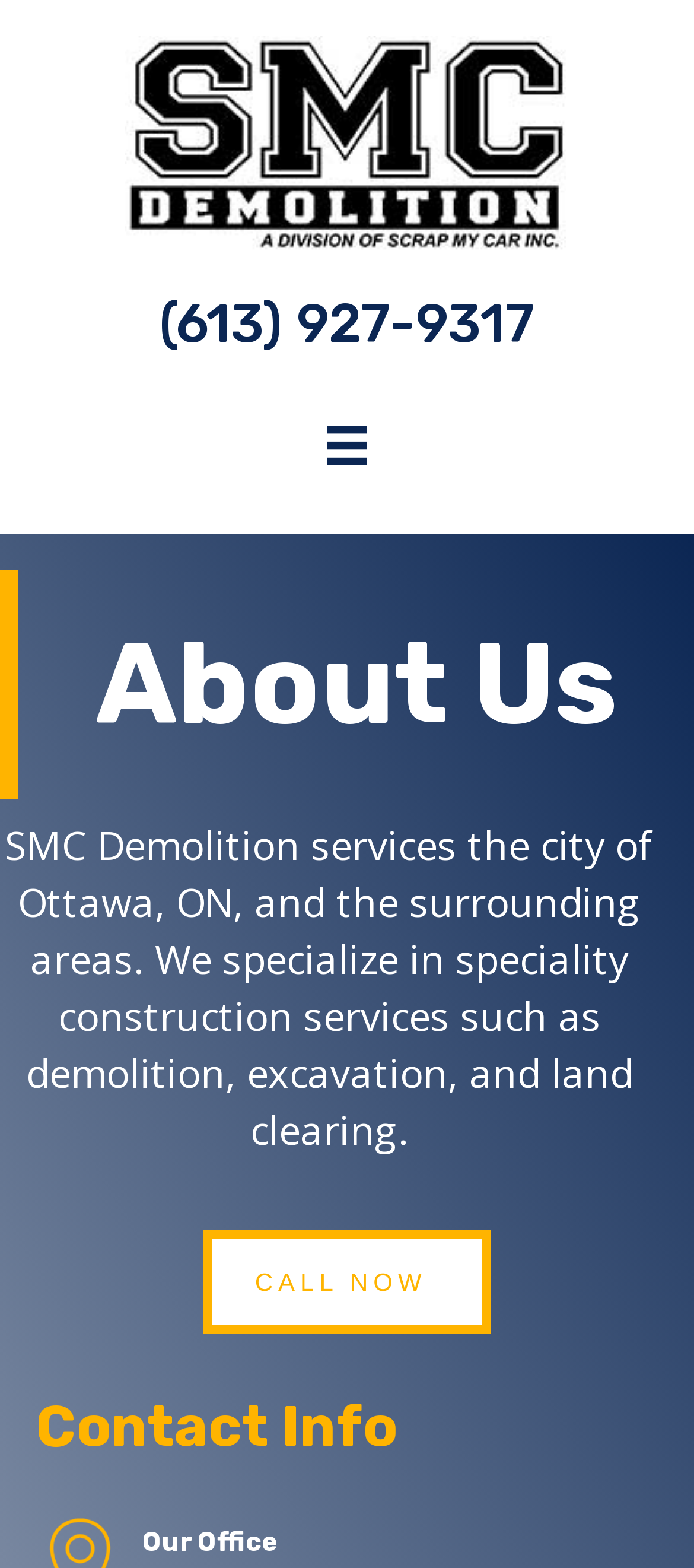How many sections are there in the main content area?
Using the image as a reference, give a one-word or short phrase answer.

2